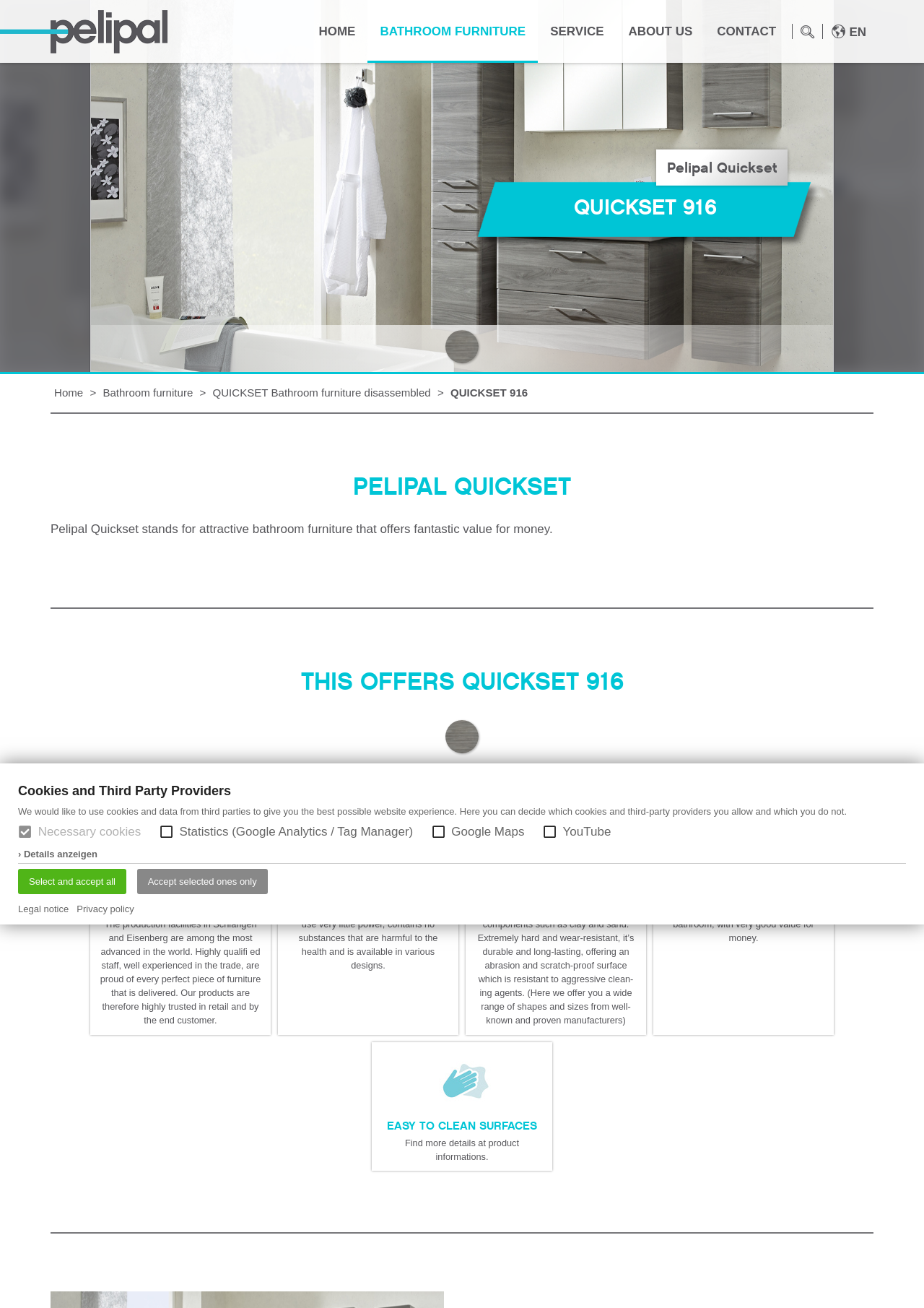What is the material used in the ceramics?
Can you provide a detailed and comprehensive answer to the question?

According to the section 'CERAMICS', the material used in the ceramics is natural components such as clay and sand. This is mentioned in the description of the ceramics section.